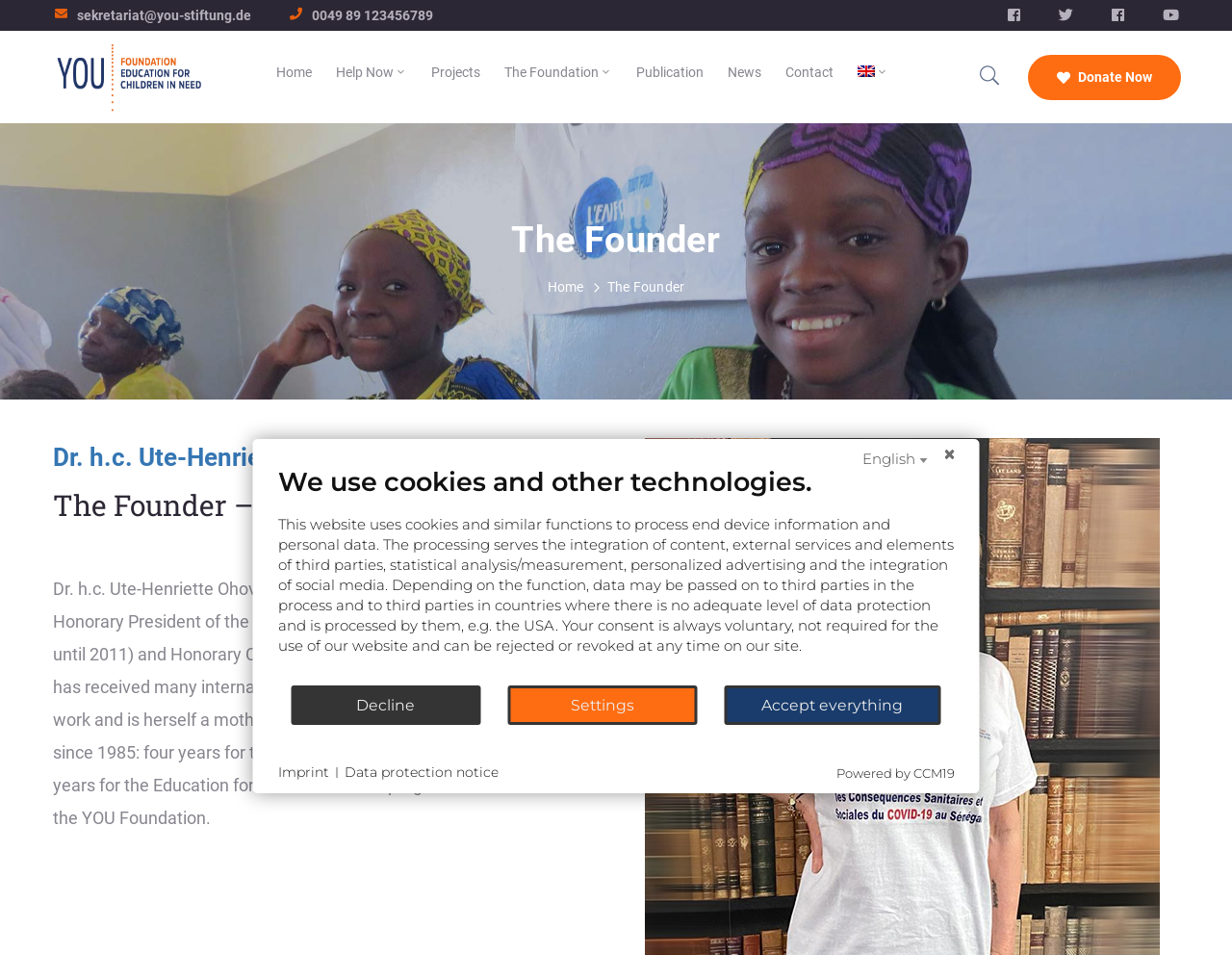Please locate the clickable area by providing the bounding box coordinates to follow this instruction: "Follow on Facebook".

None